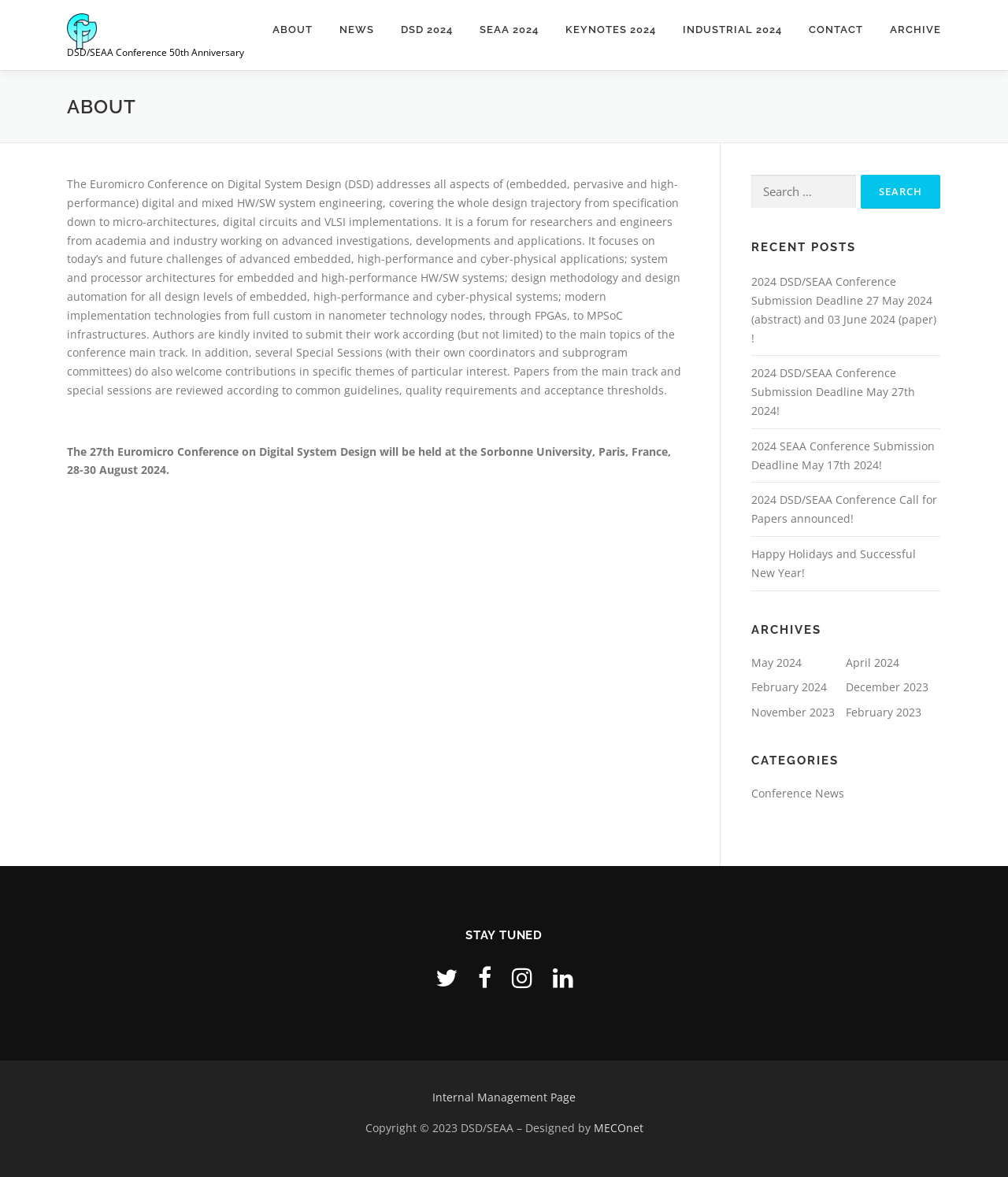Given the description Funding, predict the bounding box coordinates of the UI element. Ensure the coordinates are in the format (top-left x, top-left y, bottom-right x, bottom-right y) and all values are between 0 and 1.

None